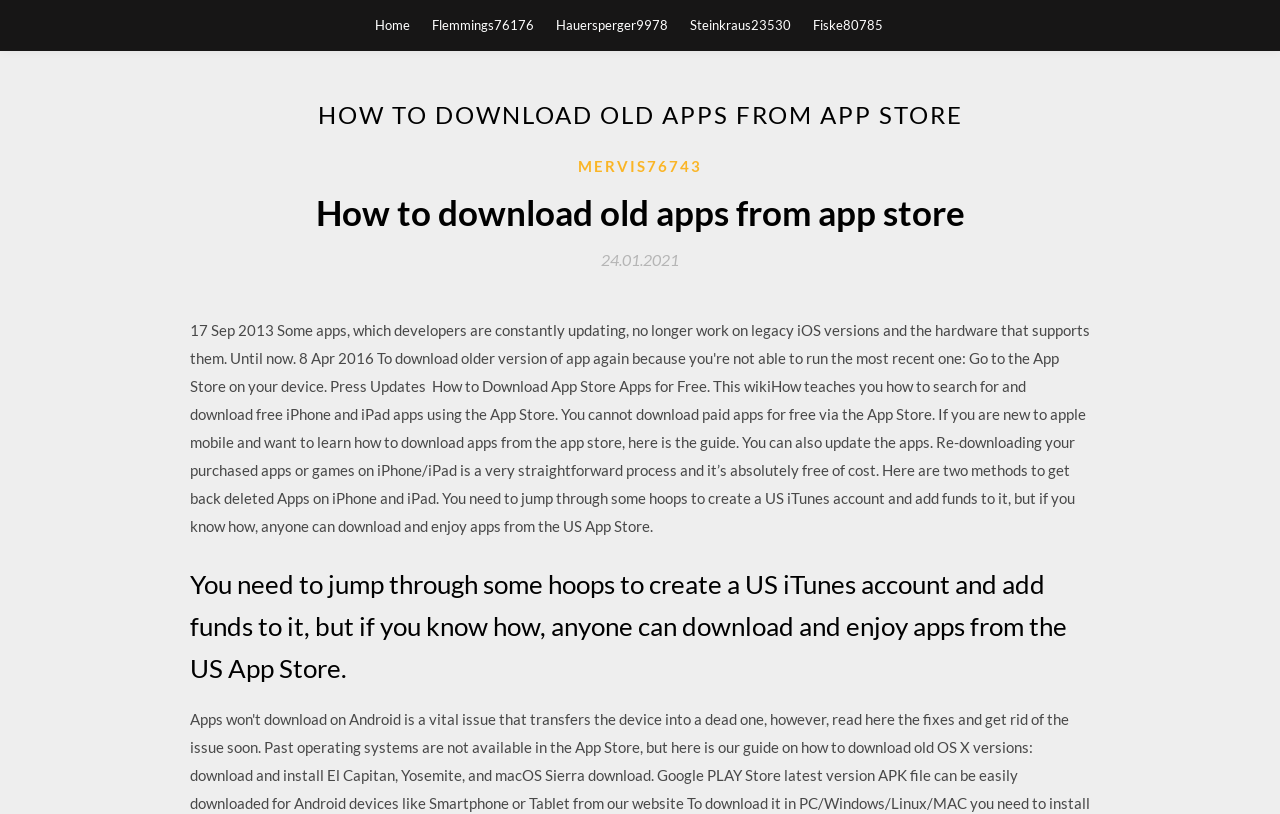Extract the bounding box coordinates of the UI element described: "Steinkraus23530". Provide the coordinates in the format [left, top, right, bottom] with values ranging from 0 to 1.

[0.539, 0.0, 0.618, 0.061]